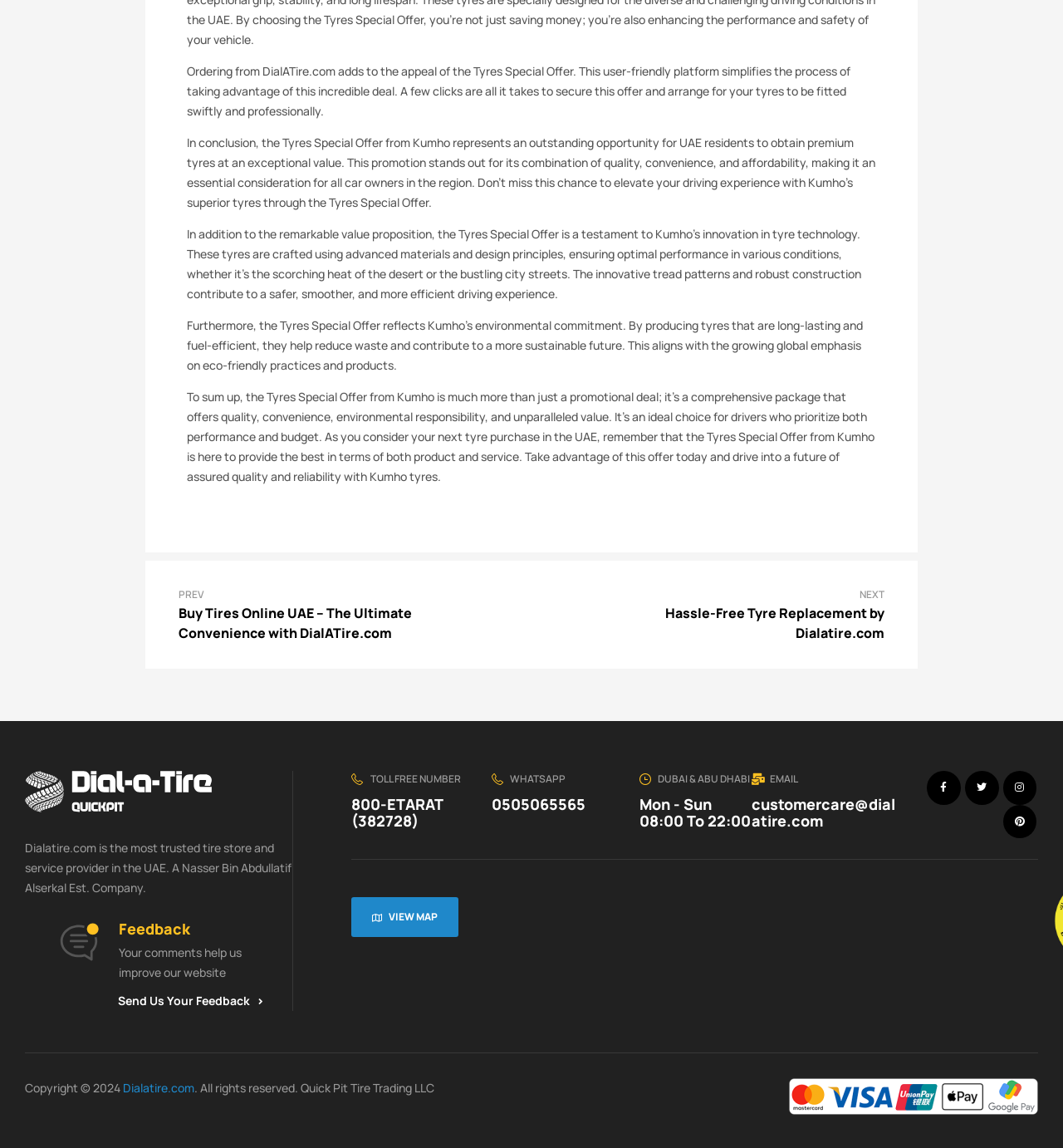What is the toll-free number for customer service?
Look at the image and answer the question with a single word or phrase.

800-ETARAT (382728)